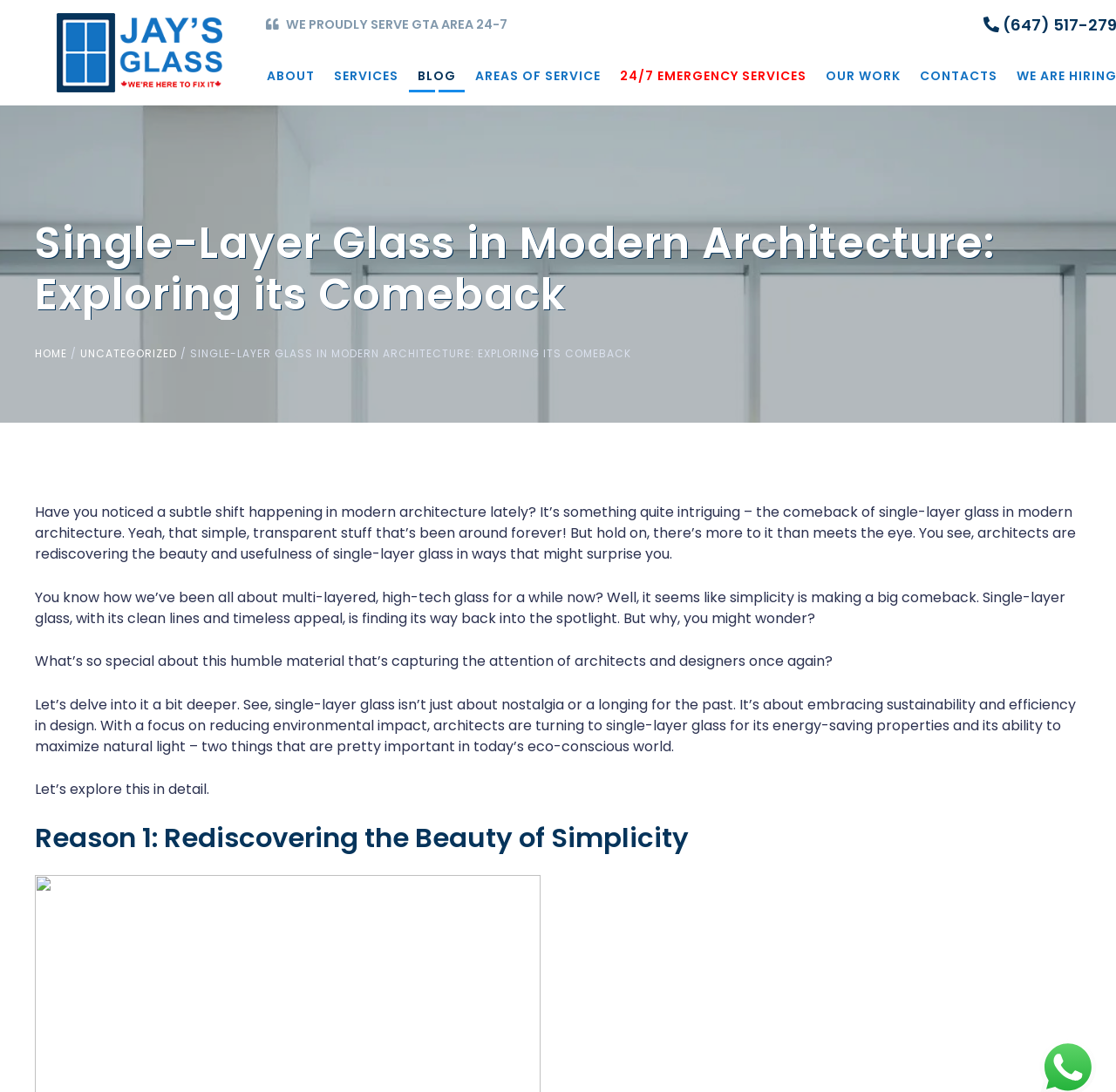Locate the bounding box coordinates of the area that needs to be clicked to fulfill the following instruction: "Read the article 'Single-Layer Glass in Modern Architecture: Exploring its Comeback'". The coordinates should be in the format of four float numbers between 0 and 1, namely [left, top, right, bottom].

[0.031, 0.2, 0.969, 0.293]